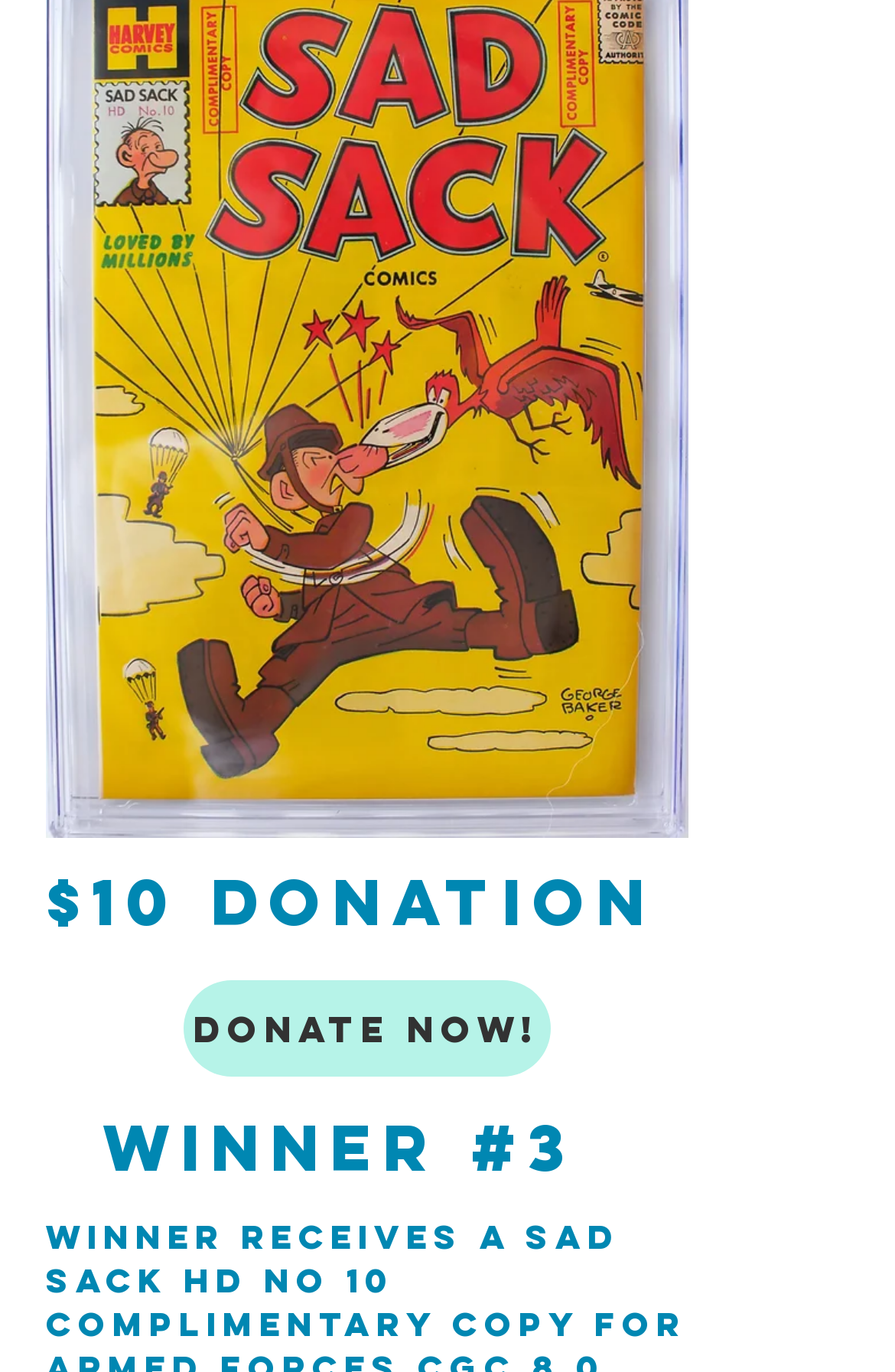Please find the bounding box for the UI component described as follows: "Donate Now!".

[0.205, 0.715, 0.615, 0.785]